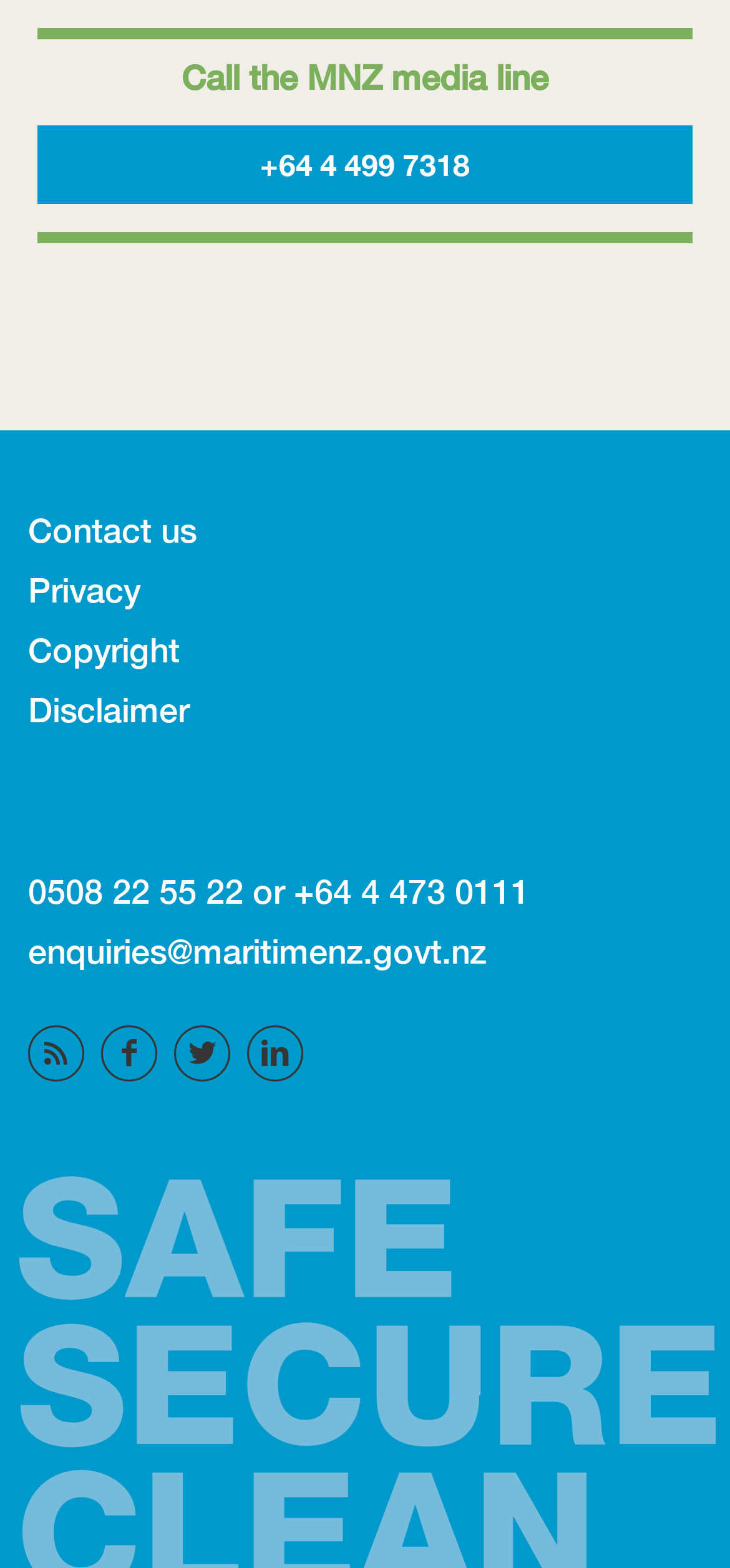Utilize the information from the image to answer the question in detail:
What is the phone number for the MNZ media line?

The phone number for the MNZ media line can be found in the heading element with the text 'Call the MNZ media line' and is provided as a link with the text '+64 4 499 7318'.